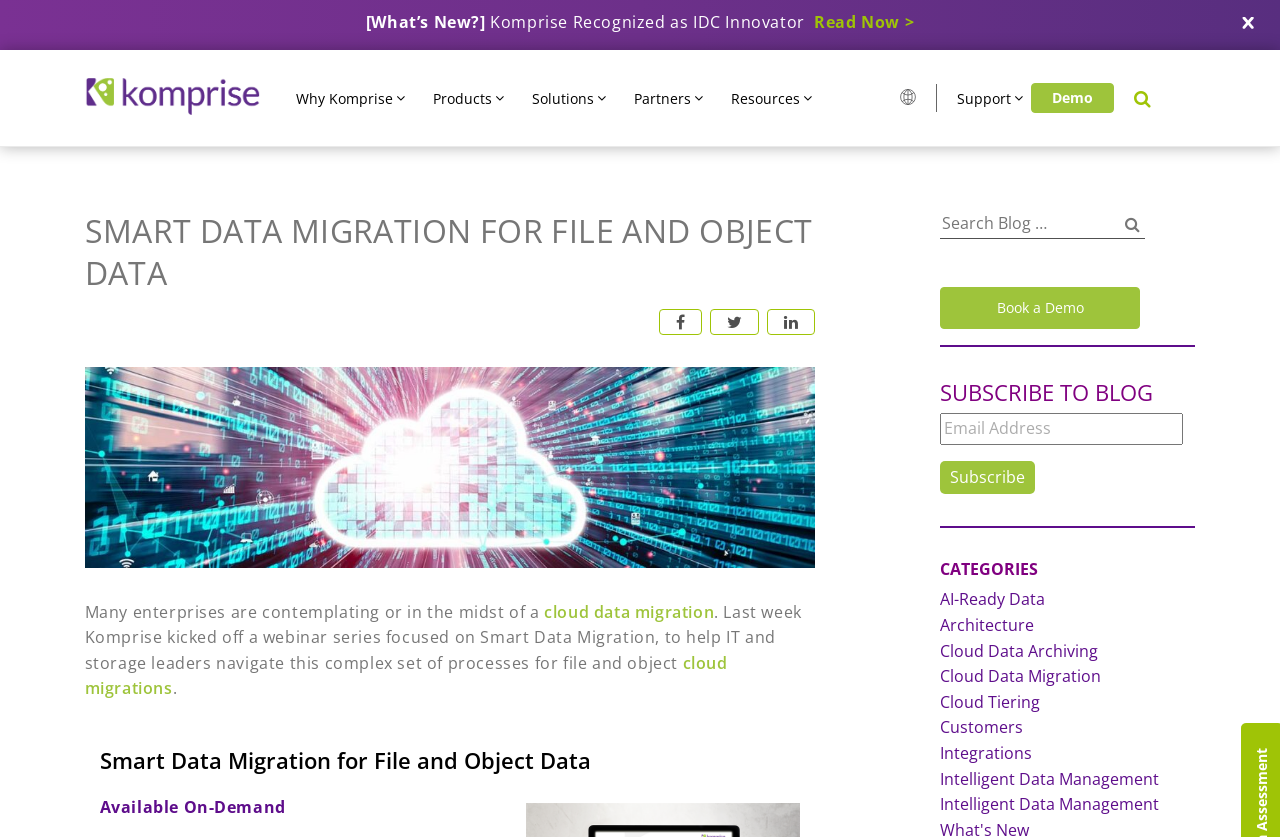What is the name of the company? Refer to the image and provide a one-word or short phrase answer.

Komprise